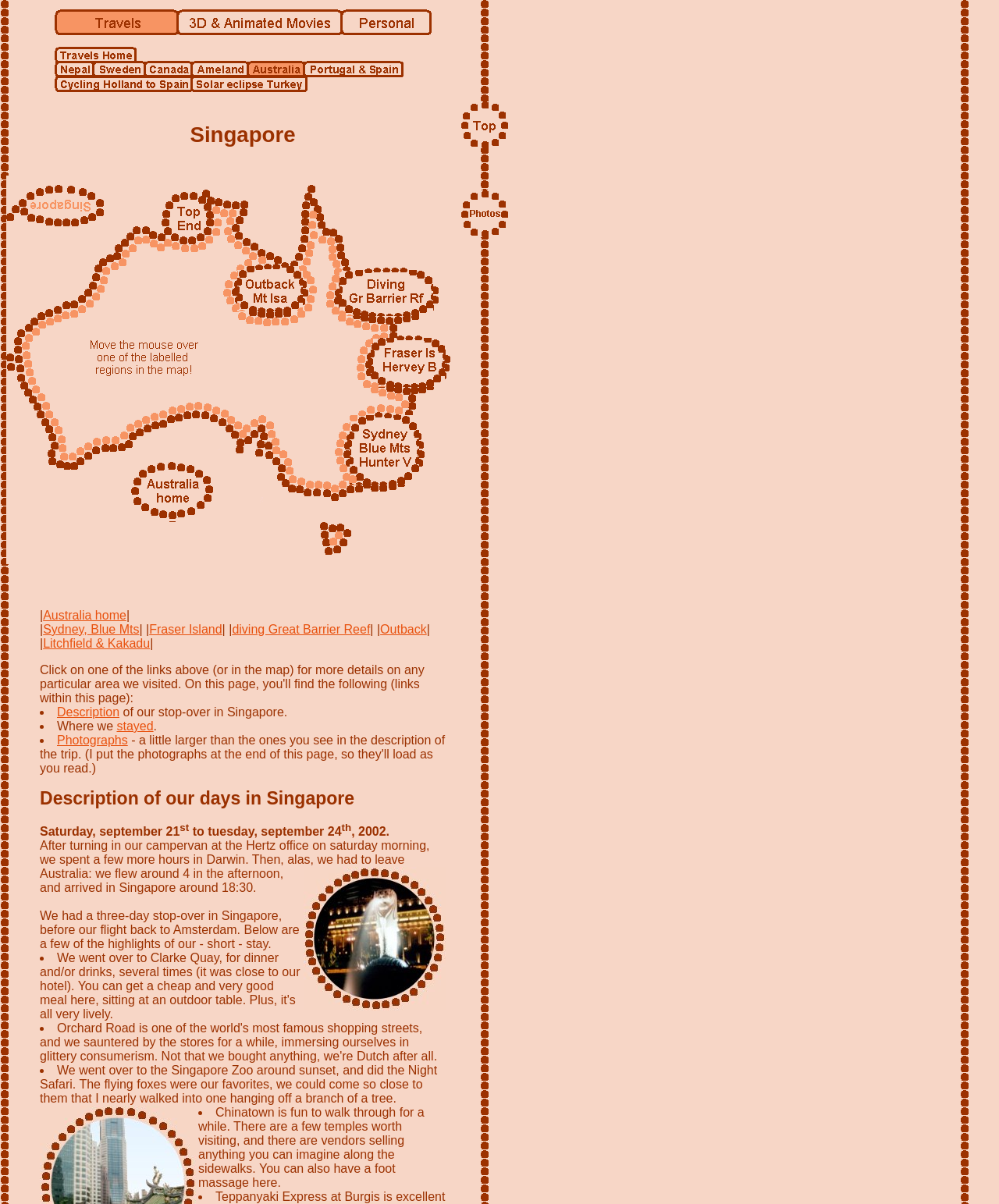How many images are there in the webpage?
Using the screenshot, give a one-word or short phrase answer.

7